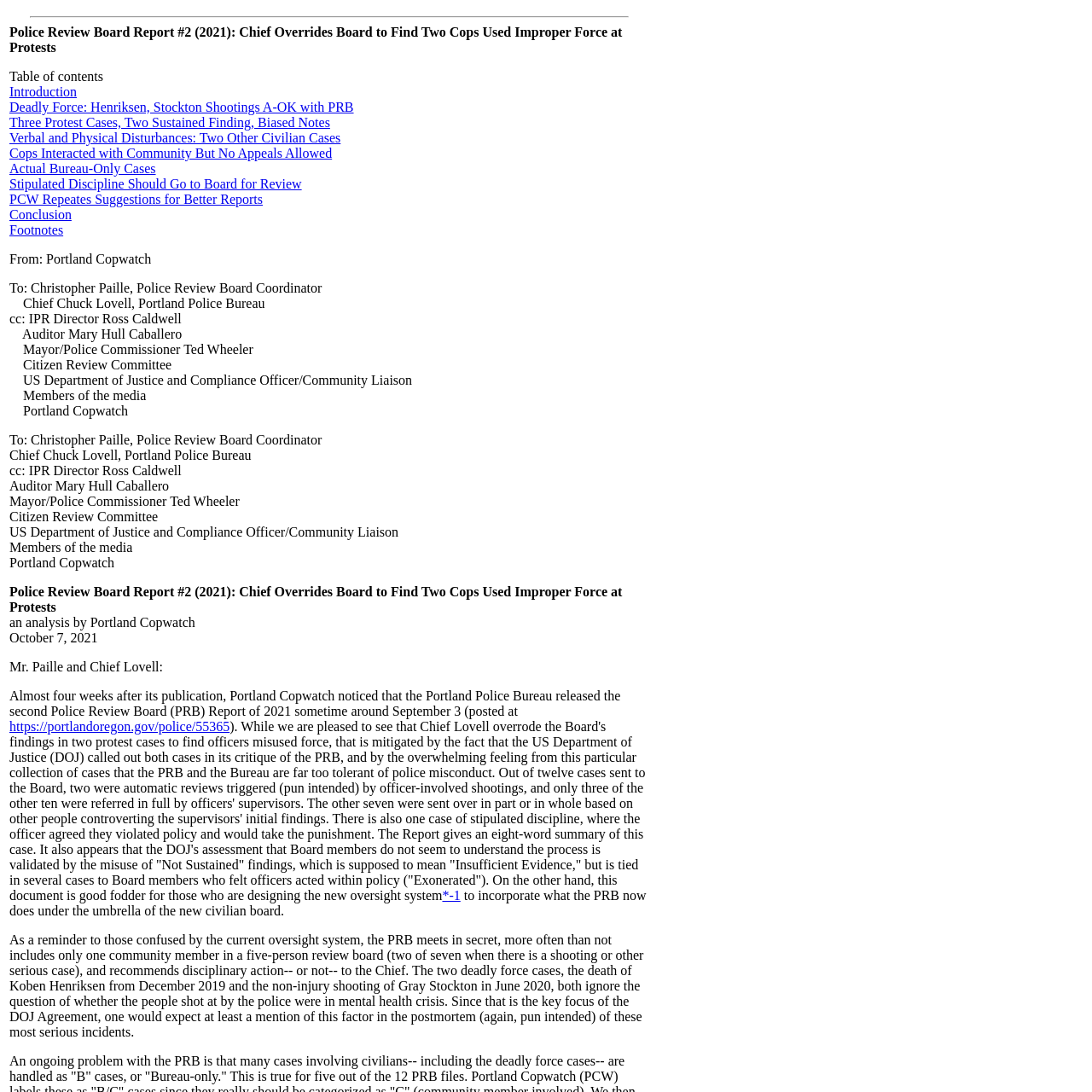Carefully examine the image and provide an in-depth answer to the question: How many community members are included in a five-person review board?

According to the text, 'the PRB meets in secret, more often than not includes only one community member in a five-person review board (two of seven when there is a shooting or other serious case)...' This indicates that typically only one community member is included in a five-person review board.